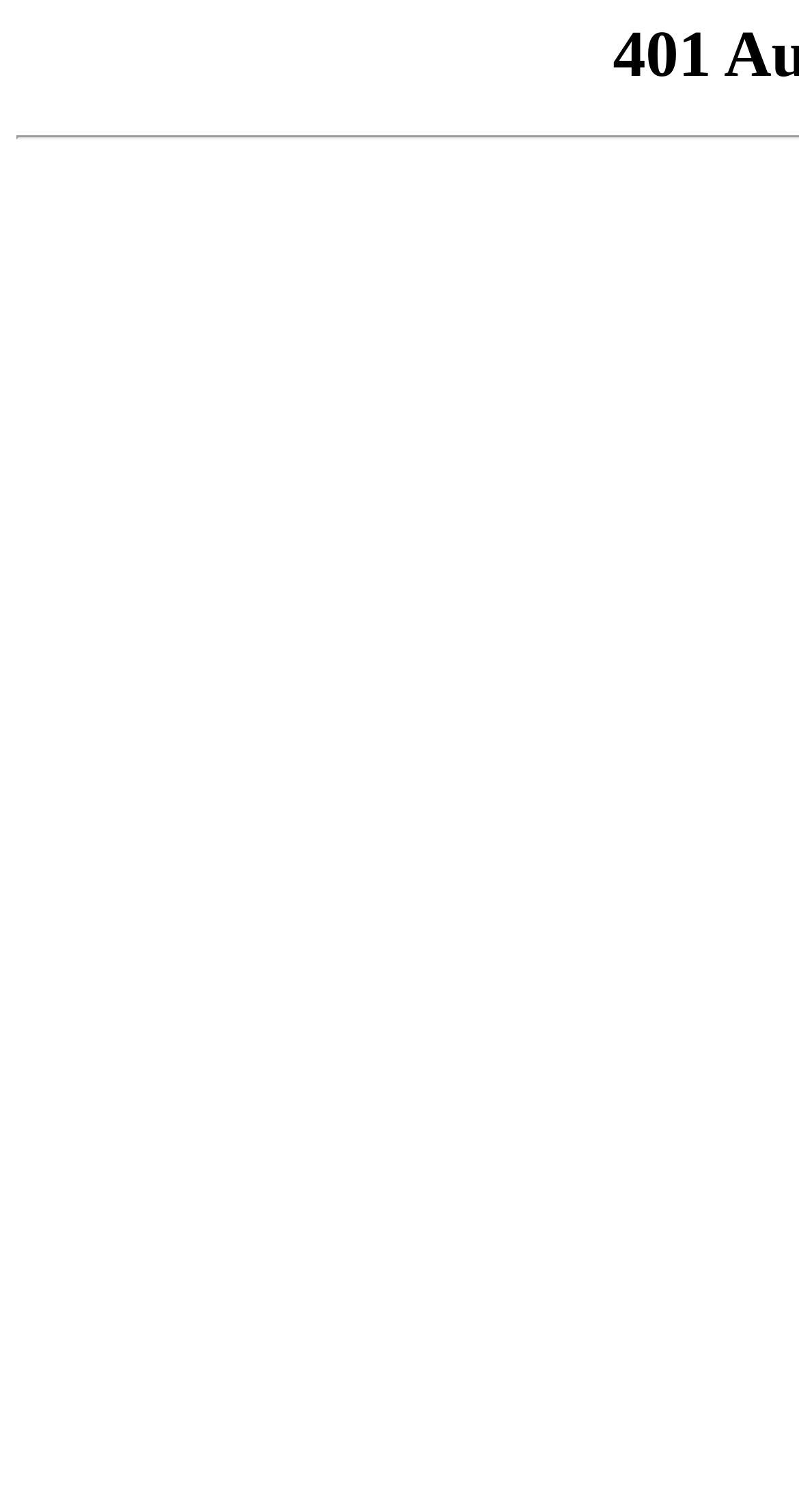Generate the title text from the webpage.

401 Authorization Required